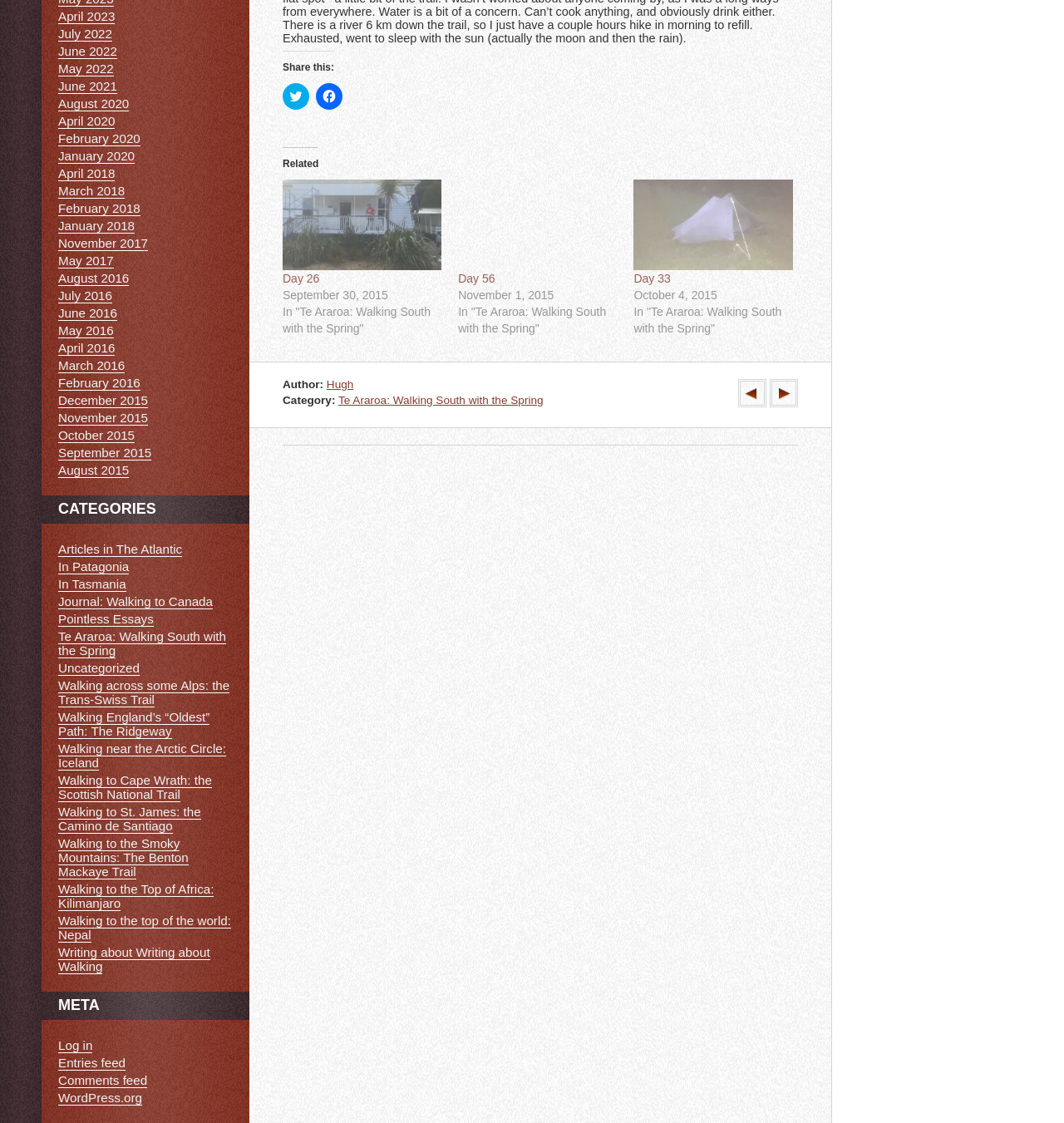Given the description of a UI element: "Journal: Walking to Canada", identify the bounding box coordinates of the matching element in the webpage screenshot.

[0.055, 0.529, 0.2, 0.542]